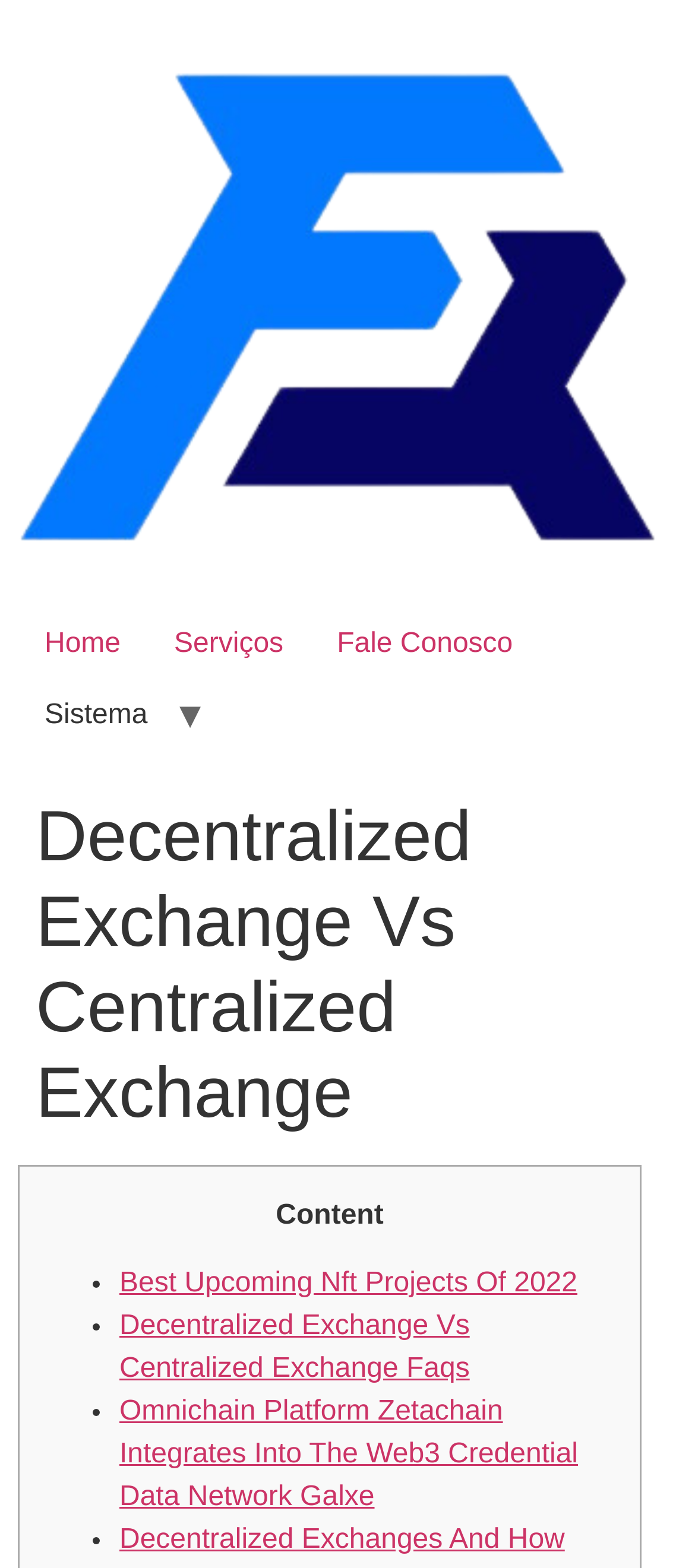Give a detailed overview of the webpage's appearance and contents.

The webpage is about comparing decentralized and centralized exchanges, specifically discussing the differences and features of each type. At the top-left corner, there is a logo of FortReg, accompanied by a link to the FortReg website. 

Below the logo, there is a navigation menu with three links: "Home", "Serviços", and "Fale Conosco", which are positioned horizontally and aligned to the left. 

To the right of the navigation menu, there is a static text "Sistema". 

The main content of the webpage is headed by a title "Decentralized Exchange Vs Centralized Exchange", which is centered at the top of the page. 

Below the title, there is a section of content that discusses the differences between decentralized and centralized exchanges. This section is divided into several points, each marked by a bullet point ("•"). The points are listed vertically, with each point containing a link to a related article or webpage. The articles include "Best Upcoming Nft Projects Of 2022", "Decentralized Exchange Vs Centralized Exchange Faqs", and "Omnichain Platform Zetachain Integrates Into The Web3 Credential Data Network Galxe".